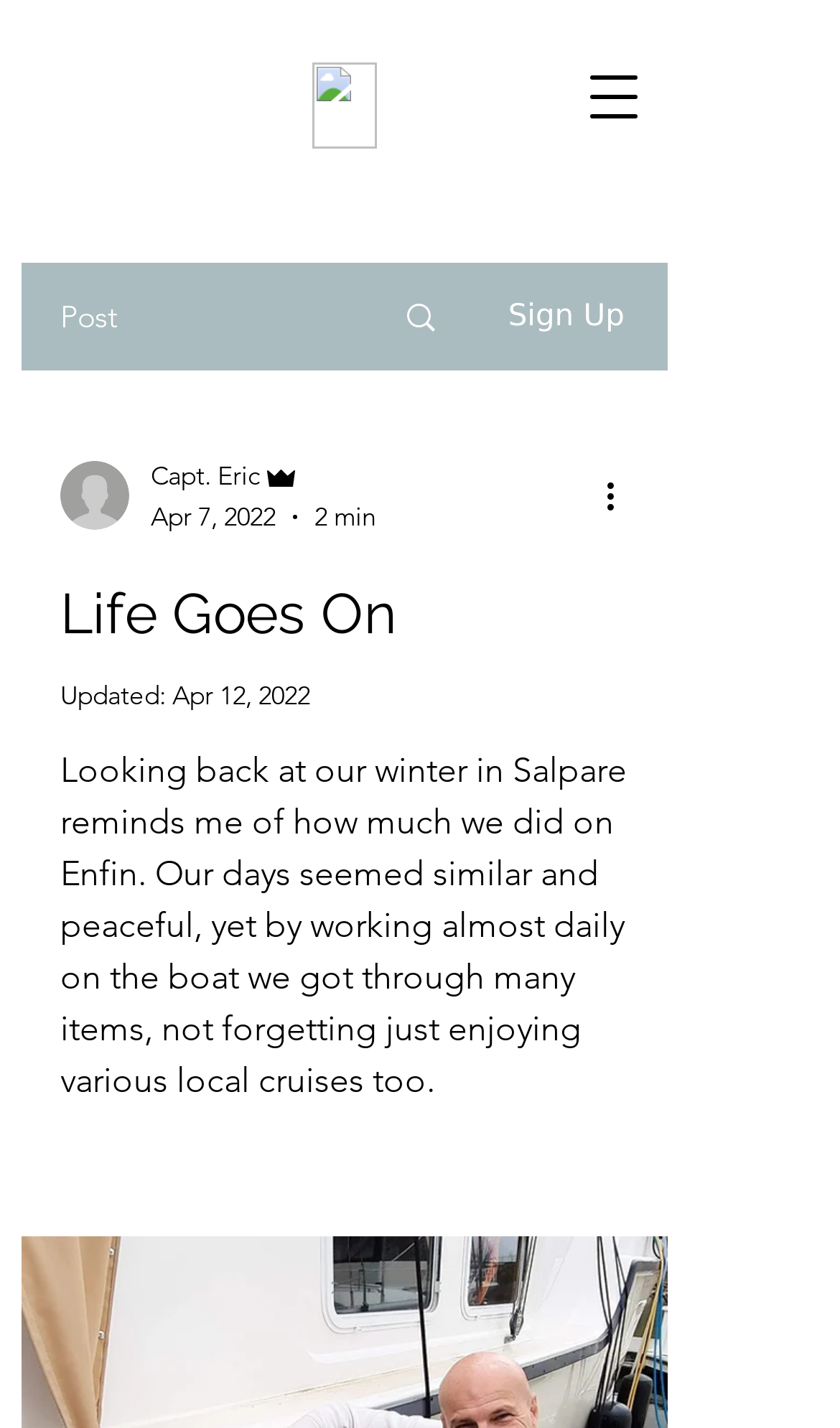Please provide the bounding box coordinates for the UI element as described: "aria-label="More actions"". The coordinates must be four floats between 0 and 1, represented as [left, top, right, bottom].

[0.713, 0.329, 0.774, 0.365]